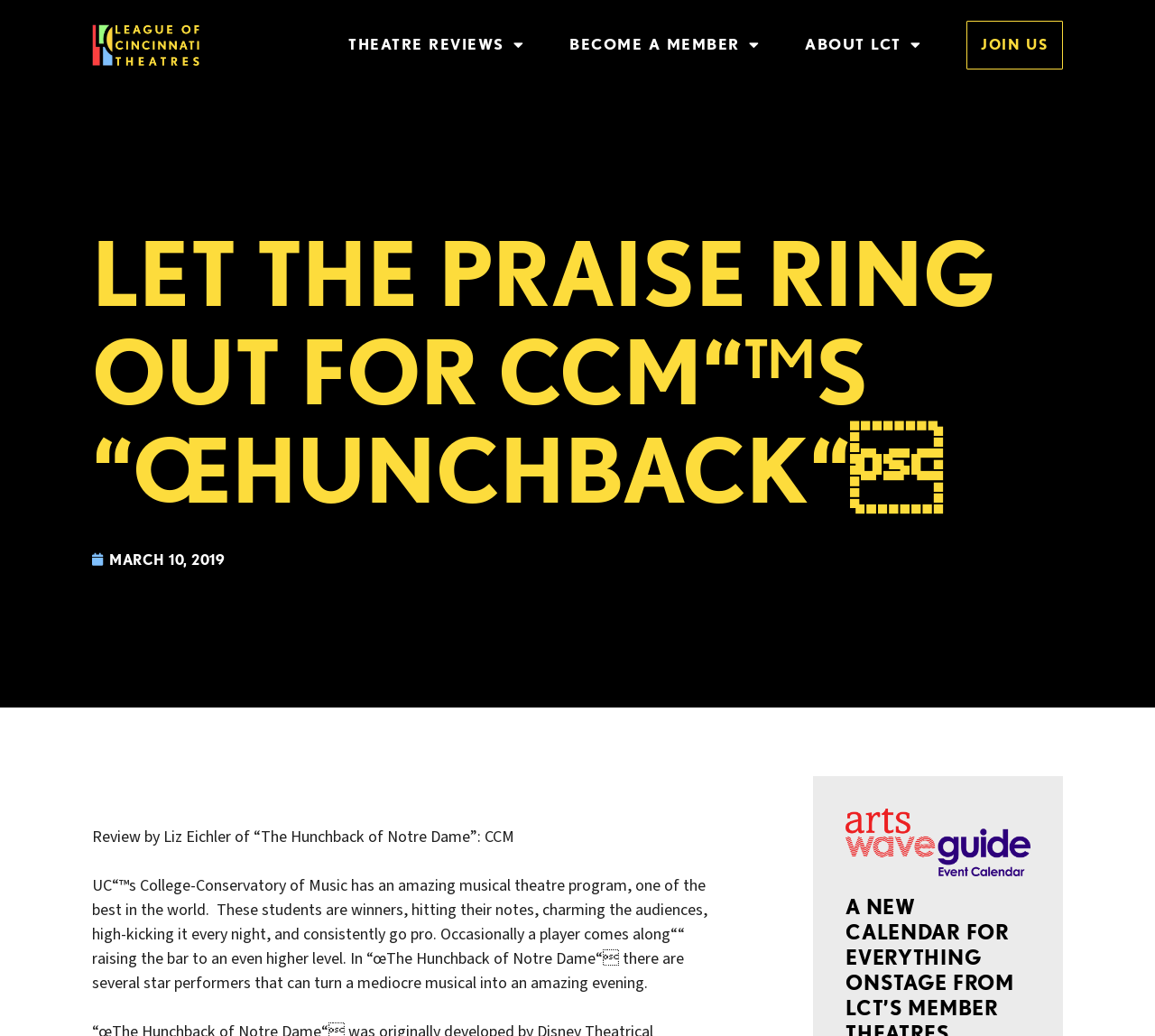What is the name of the theatre company reviewed?
From the screenshot, provide a brief answer in one word or phrase.

CCM